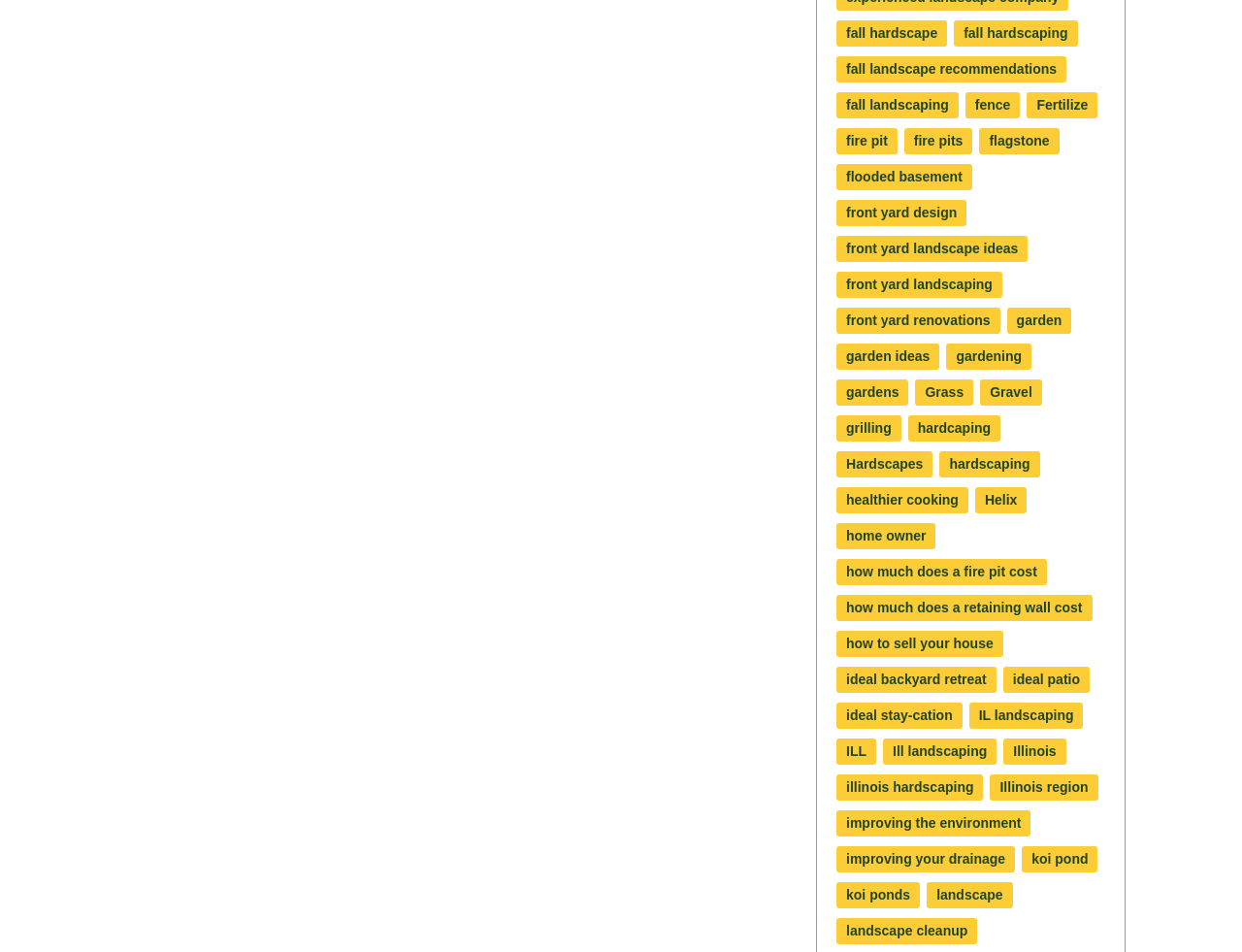Pinpoint the bounding box coordinates of the clickable element needed to complete the instruction: "explore fire pit options". The coordinates should be provided as four float numbers between 0 and 1: [left, top, right, bottom].

[0.673, 0.134, 0.722, 0.162]